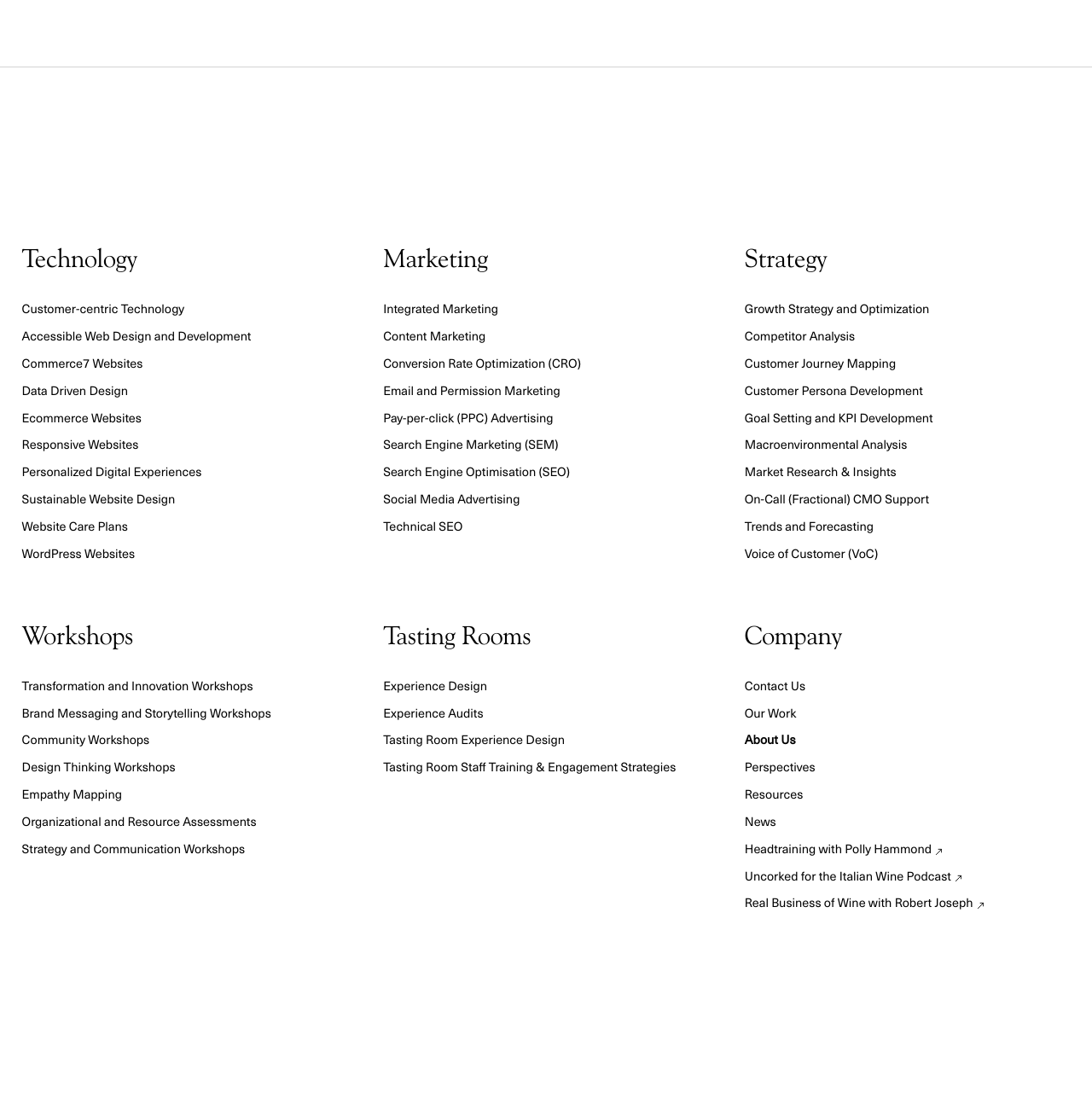How many external links are there under the Company category?
Please provide a single word or phrase based on the screenshot.

3